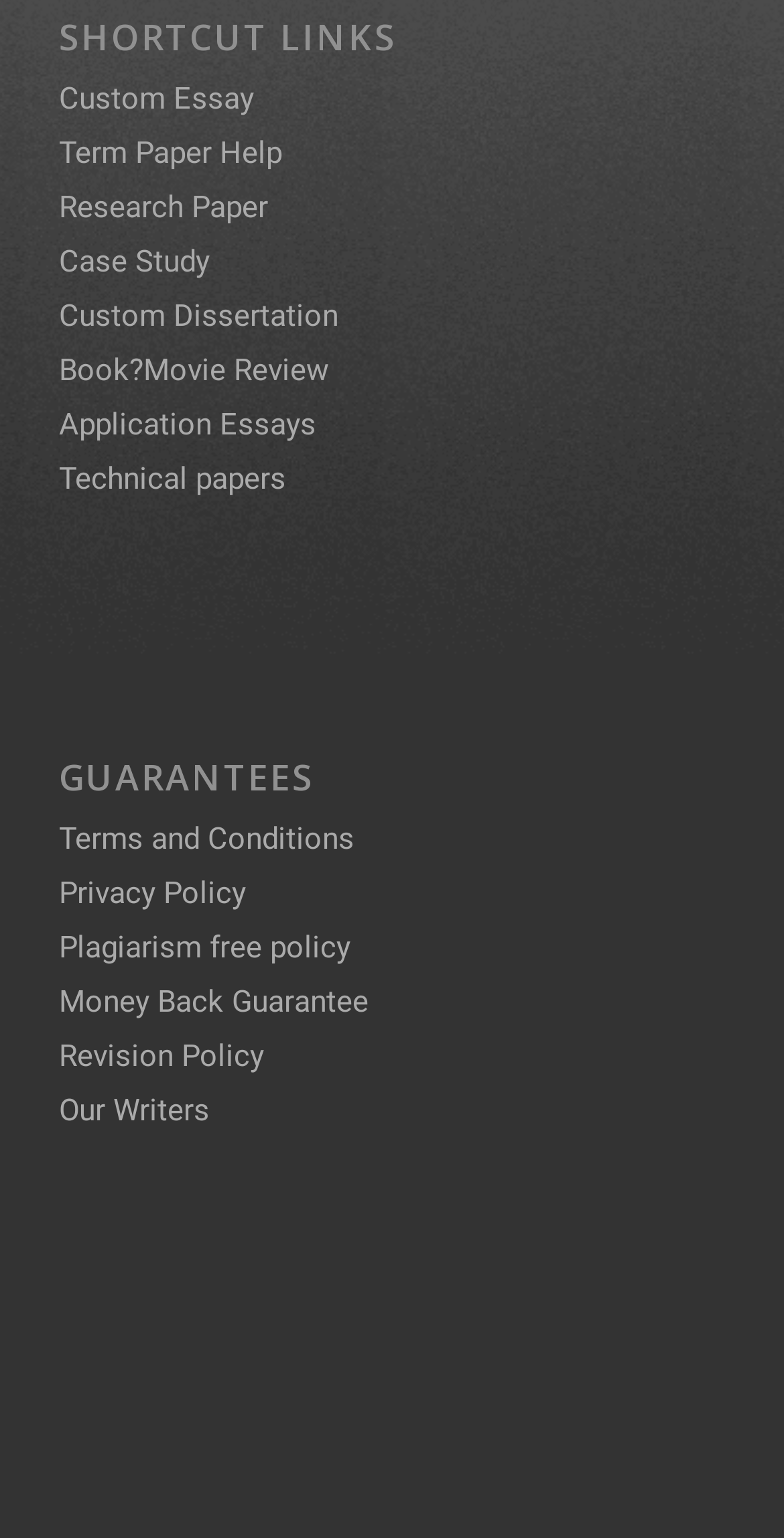What is the second guarantee link?
Based on the image, provide a one-word or brief-phrase response.

Privacy Policy